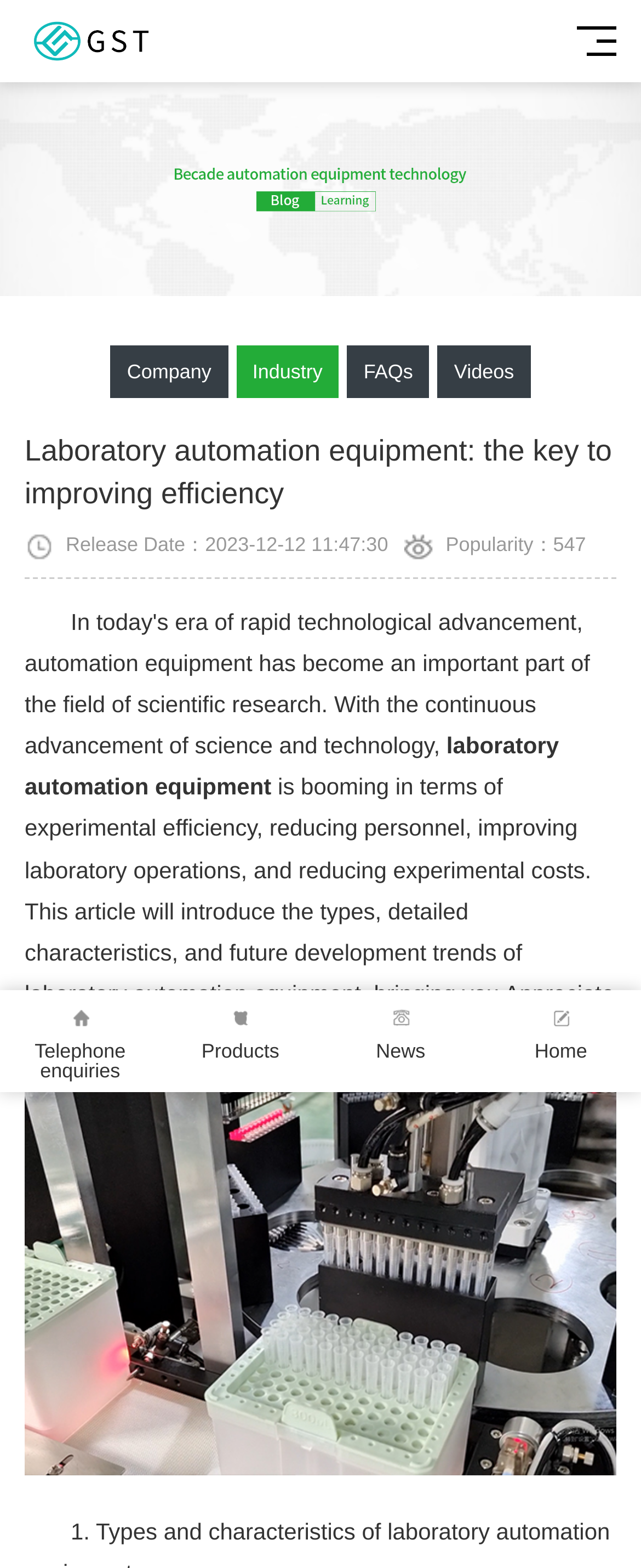Based on the element description, predict the bounding box coordinates (top-left x, top-left y, bottom-right x, bottom-right y) for the UI element in the screenshot: Home

[0.75, 0.631, 1.0, 0.684]